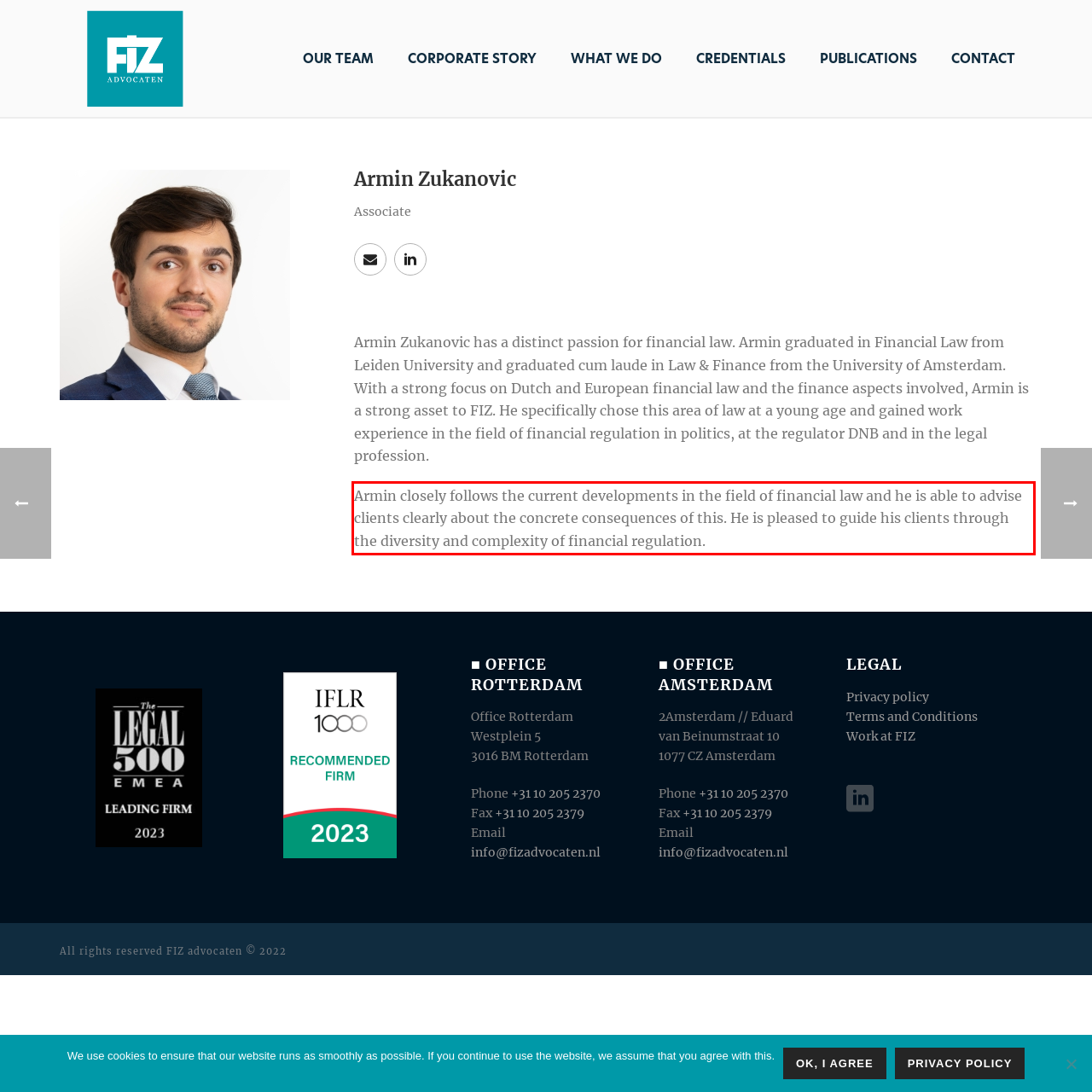Examine the screenshot of the webpage, locate the red bounding box, and generate the text contained within it.

Armin closely follows the current developments in the field of financial law and he is able to advise clients clearly about the concrete consequences of this. He is pleased to guide his clients through the diversity and complexity of financial regulation.